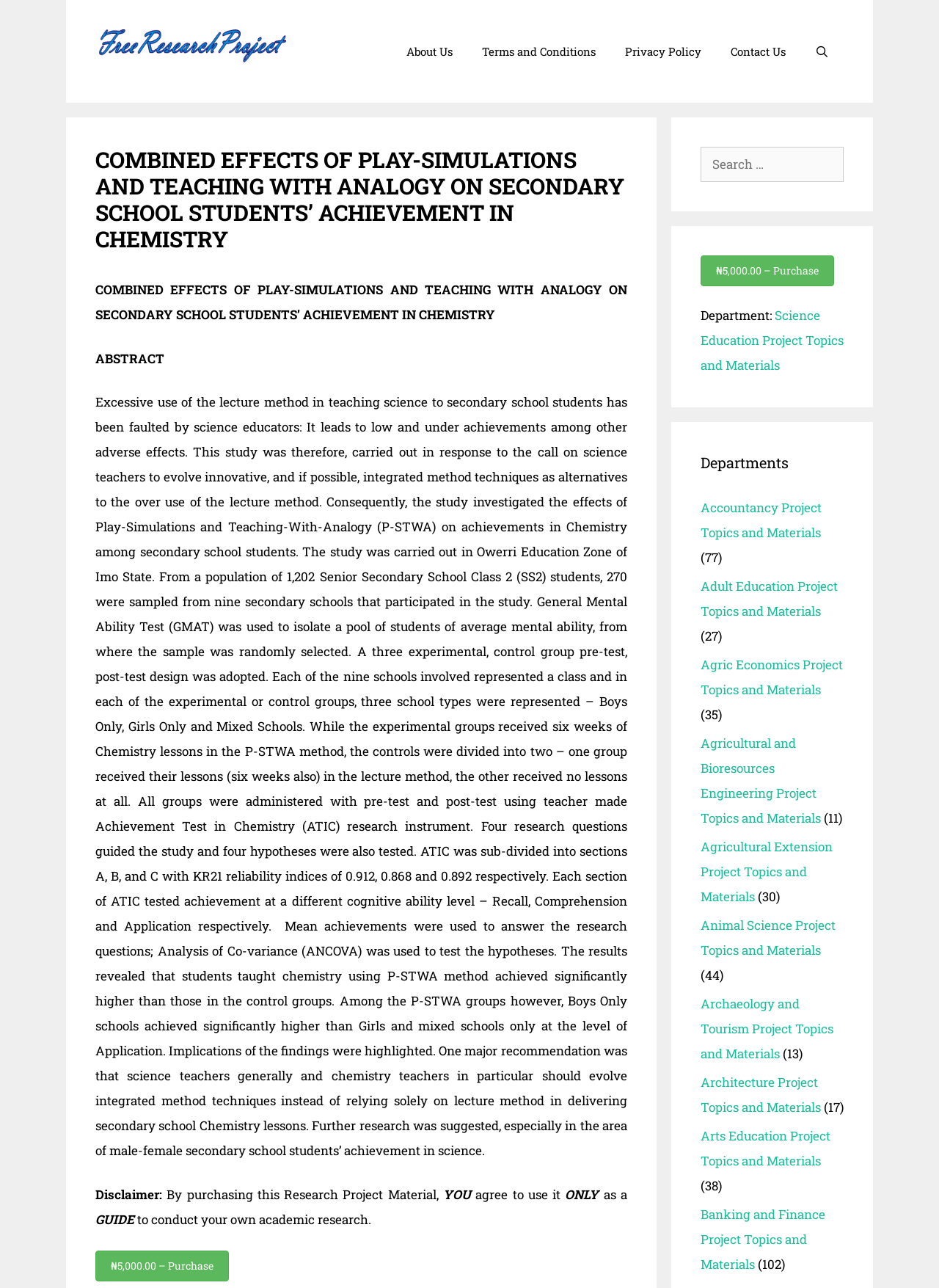Give a detailed account of the webpage.

This webpage is about a research project on the combined effects of play-simulations and teaching with analogy on secondary school students' achievement in chemistry. At the top, there is a banner with a link to "Free Research Project" and an image. Below the banner, there is a navigation menu with links to "About Us", "Terms and Conditions", "Privacy Policy", "Contact Us", and "Open Search Bar".

The main content of the webpage is divided into several sections. The first section is a heading that displays the title of the research project. Below the heading, there is an abstract that summarizes the research project, which discusses the effects of play-simulations and teaching-with-analogy on secondary school students' achievement in chemistry.

The next section is a long paragraph of text that provides more details about the research project, including the methodology, results, and implications of the study. This section is followed by a disclaimer and a notice that the research project material is for sale.

On the right side of the webpage, there is a search box with a label "Search for:" and a button to purchase the research project material. Below the search box, there is a list of departments, including Science Education, Accountancy, Adult Education, and others, with links to project topics and materials for each department.

At the bottom of the webpage, there is a button to purchase the research project material, with a loading indicator.